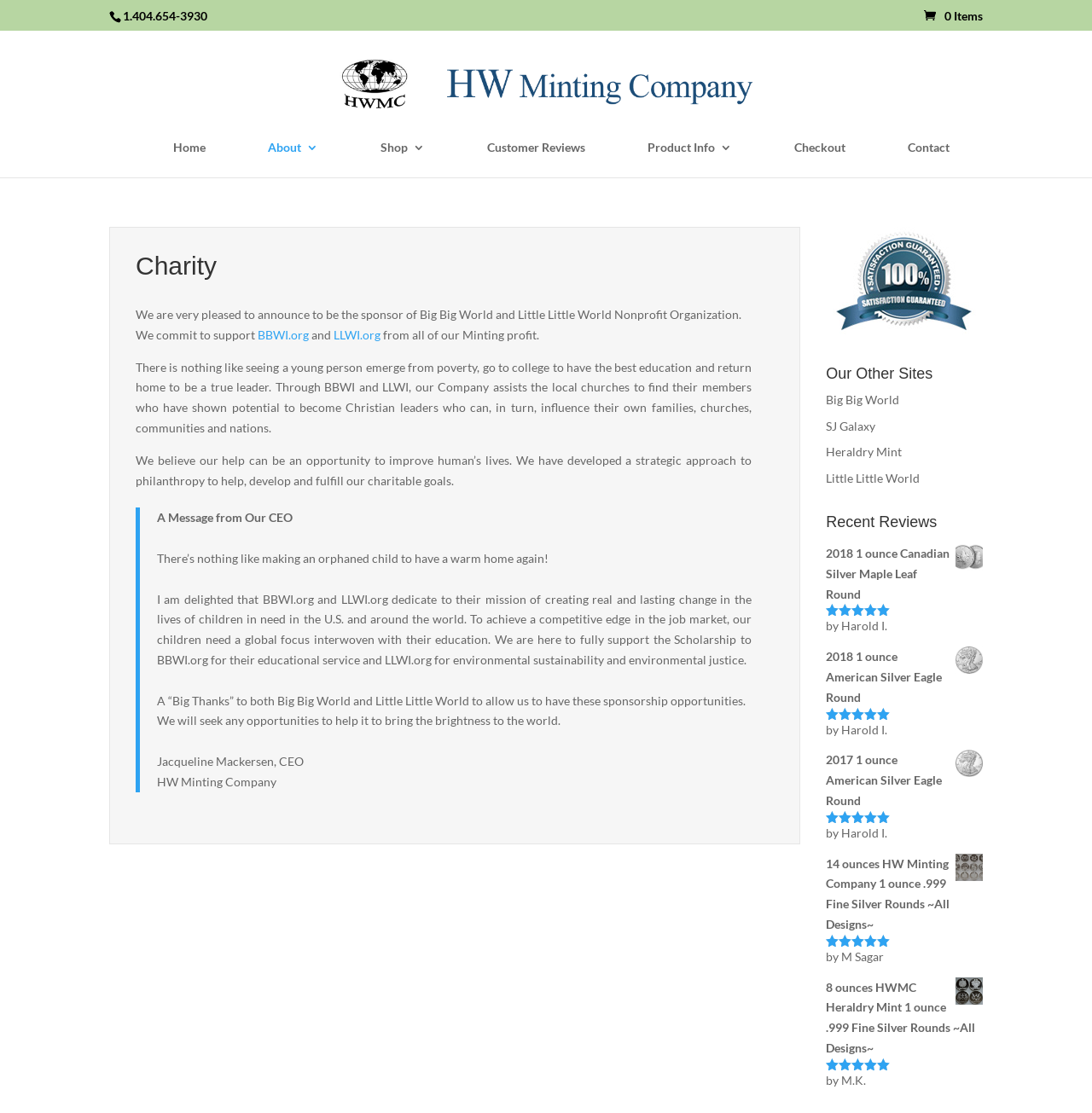Please identify the coordinates of the bounding box that should be clicked to fulfill this instruction: "Read the CEO's message".

[0.144, 0.459, 0.268, 0.472]